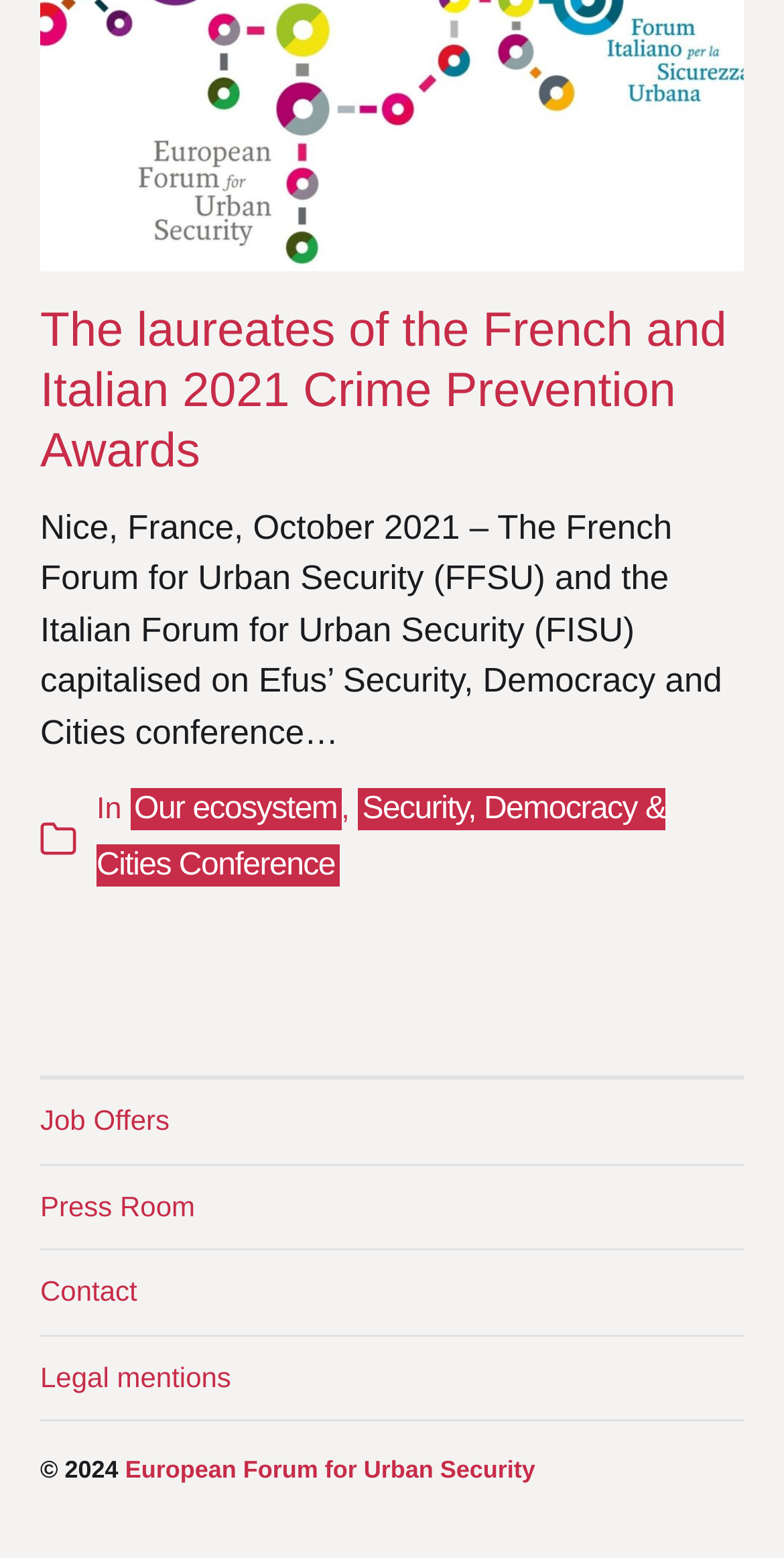Please identify the bounding box coordinates of the region to click in order to complete the given instruction: "Read about the laureates of the French and Italian 2021 Crime Prevention Awards". The coordinates should be four float numbers between 0 and 1, i.e., [left, top, right, bottom].

[0.051, 0.195, 0.927, 0.307]